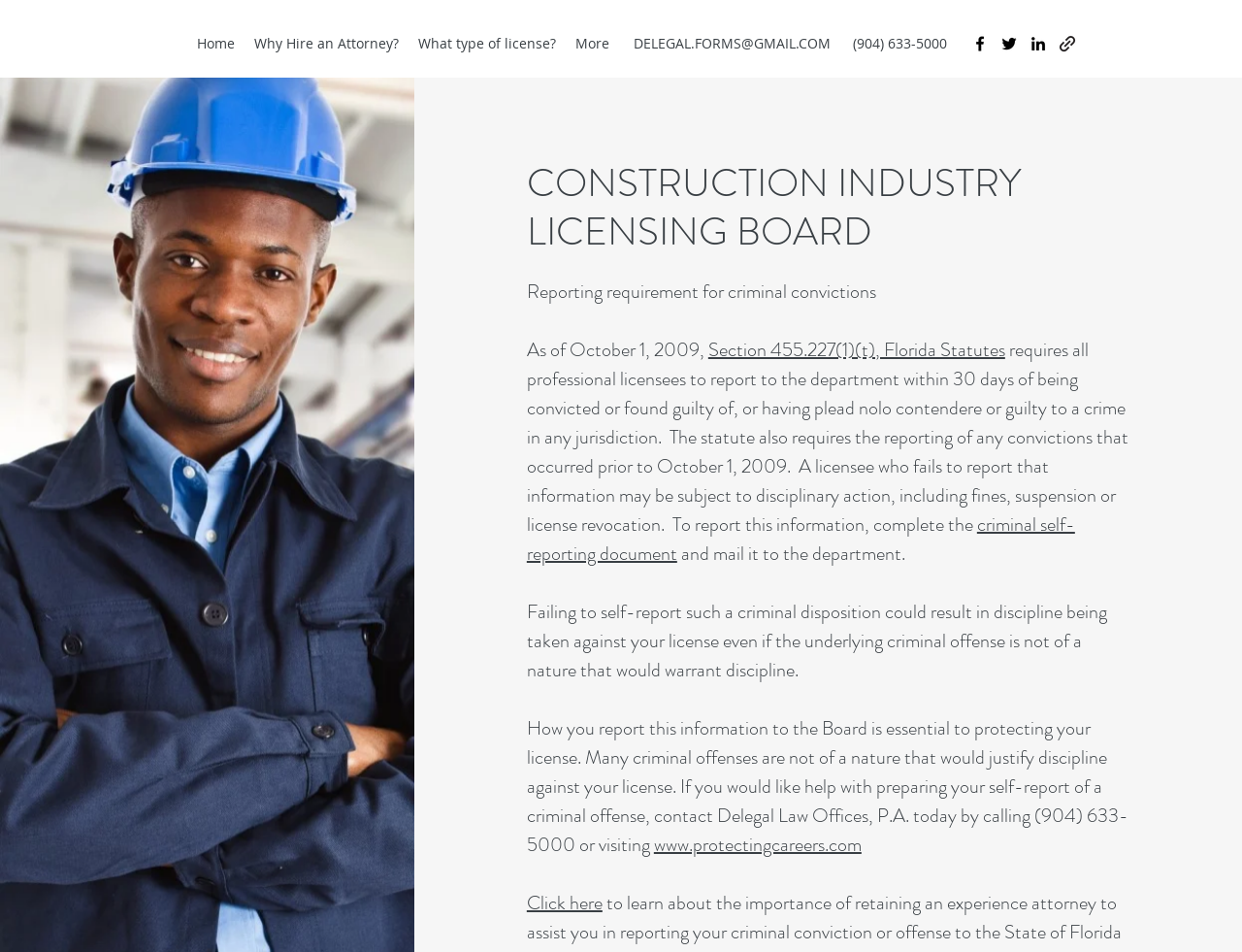Determine the bounding box coordinates of the section to be clicked to follow the instruction: "Report criminal convictions". The coordinates should be given as four float numbers between 0 and 1, formatted as [left, top, right, bottom].

[0.57, 0.353, 0.809, 0.382]